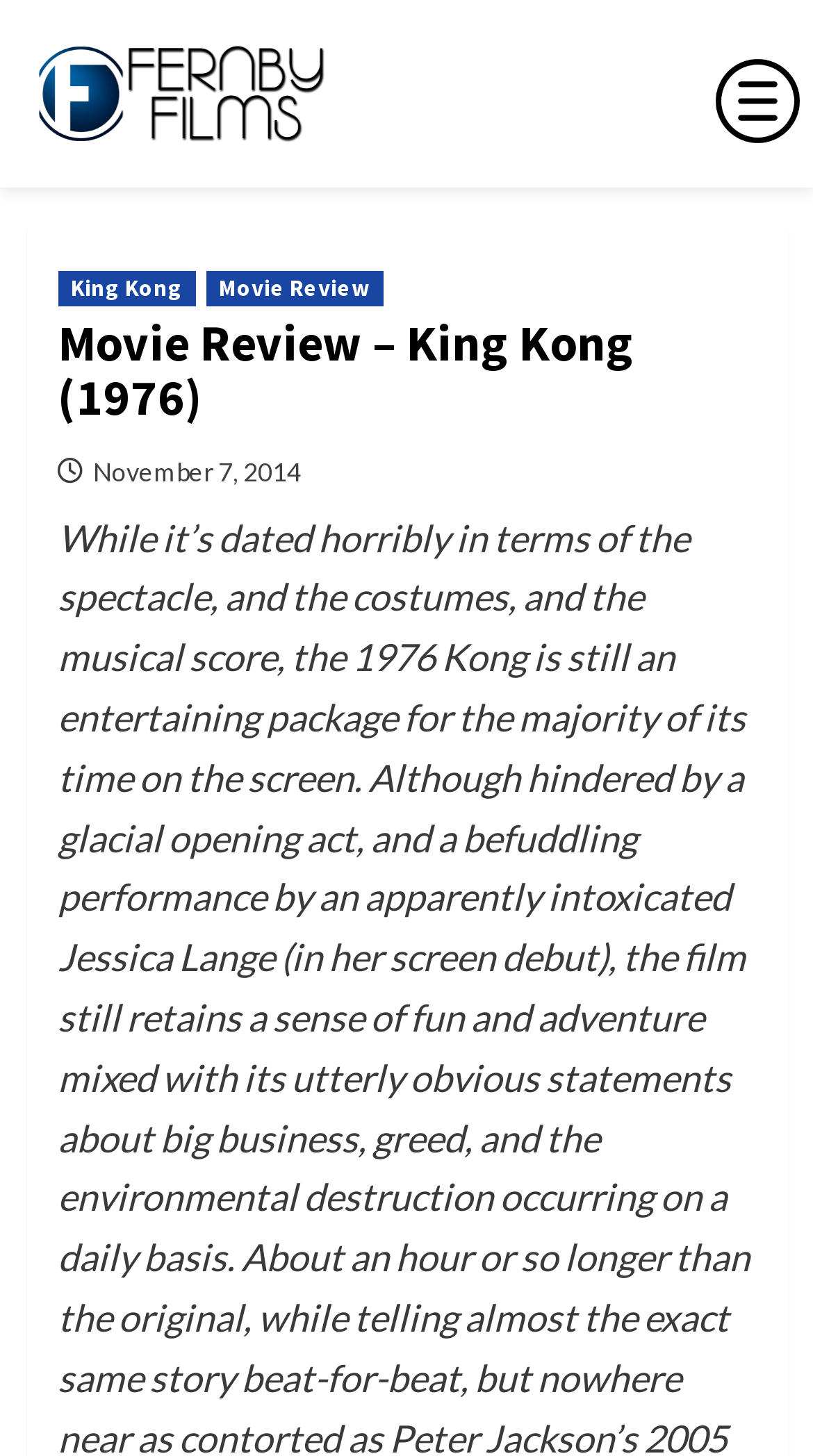When was the review published?
Answer the question based on the image using a single word or a brief phrase.

November 7, 2014